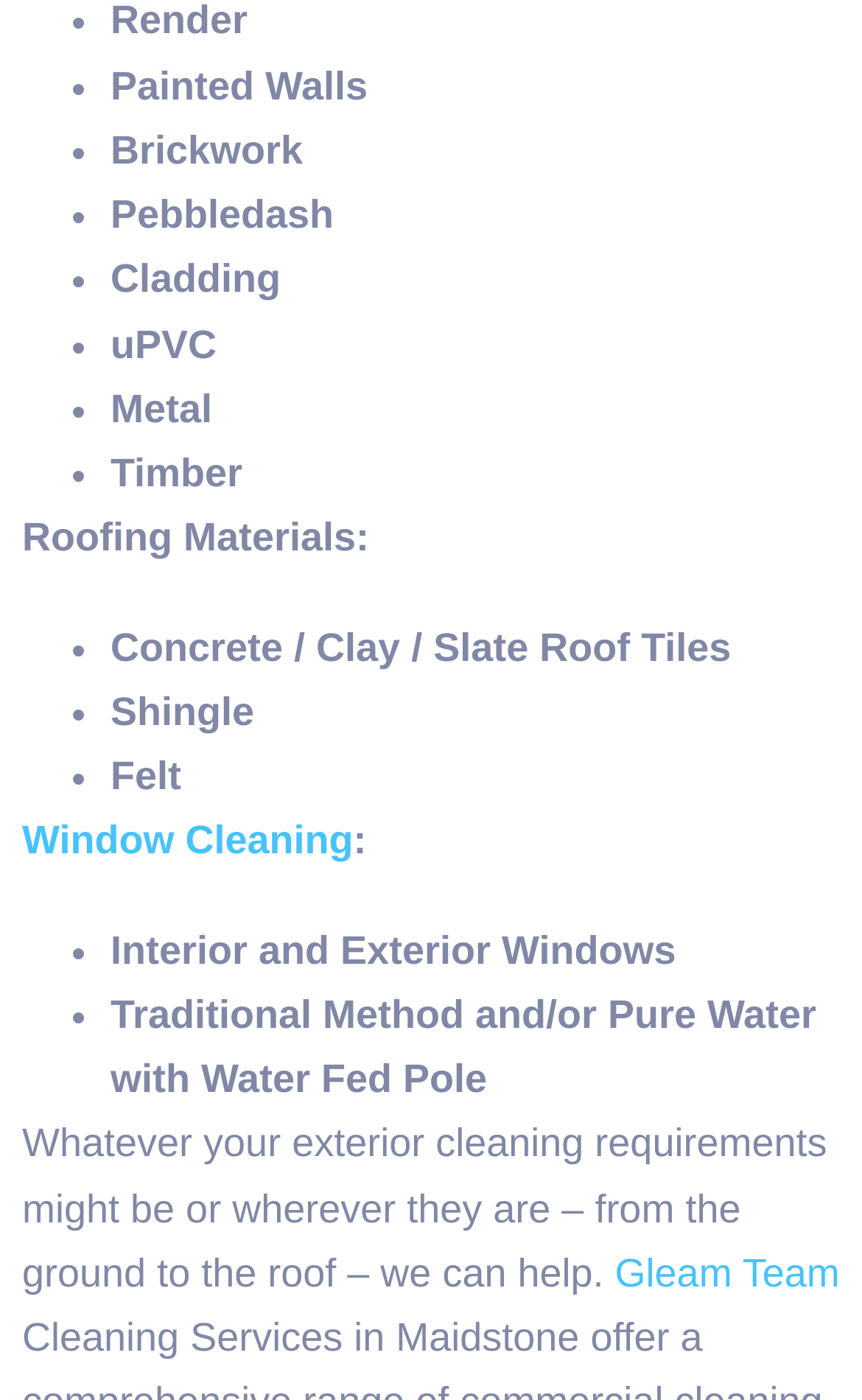What types of exterior walls are listed?
Based on the screenshot, answer the question with a single word or phrase.

Painted Walls, Brickwork, etc.